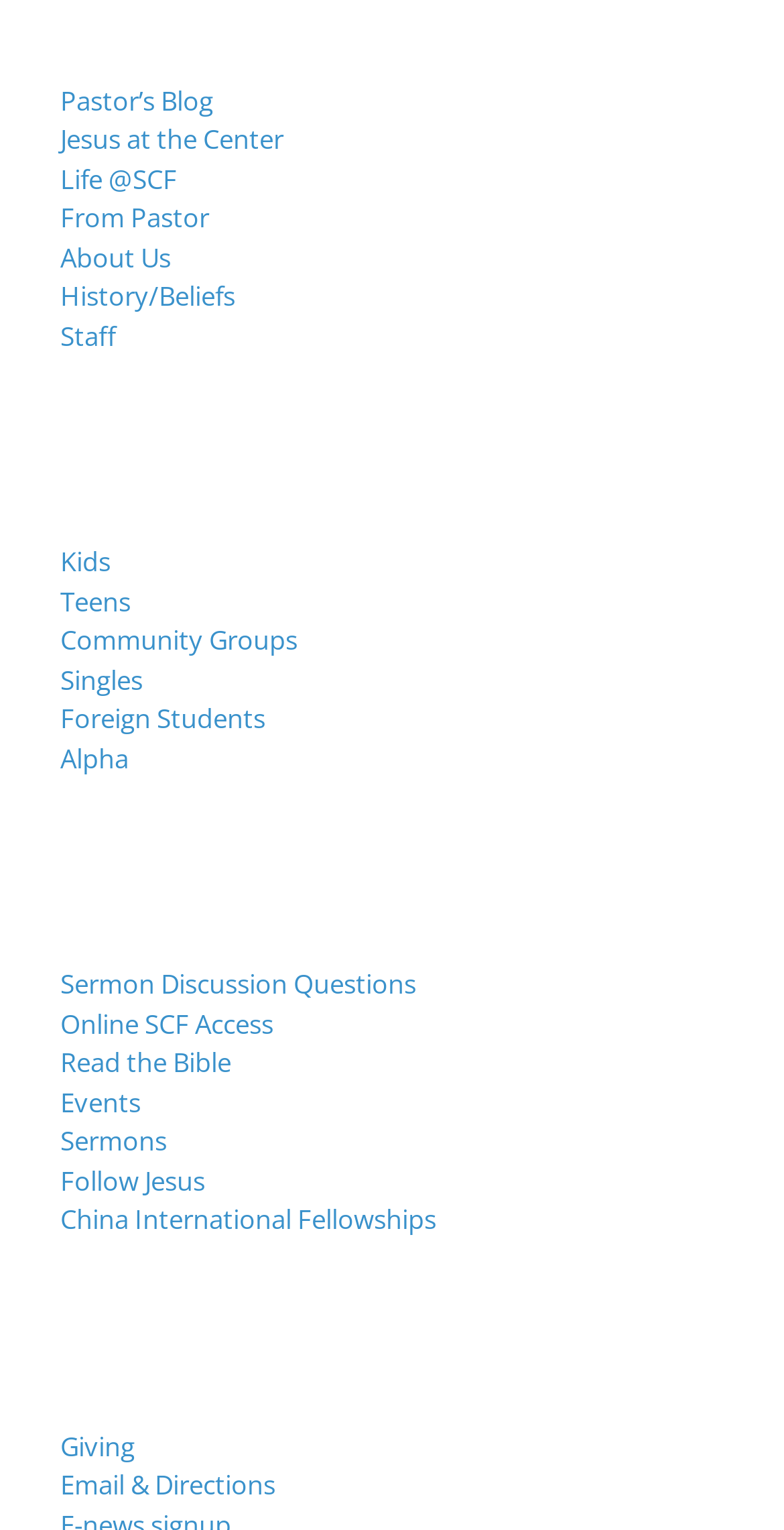Determine the bounding box coordinates of the clickable region to follow the instruction: "Access Sermon Discussion Questions".

[0.077, 0.631, 0.531, 0.655]